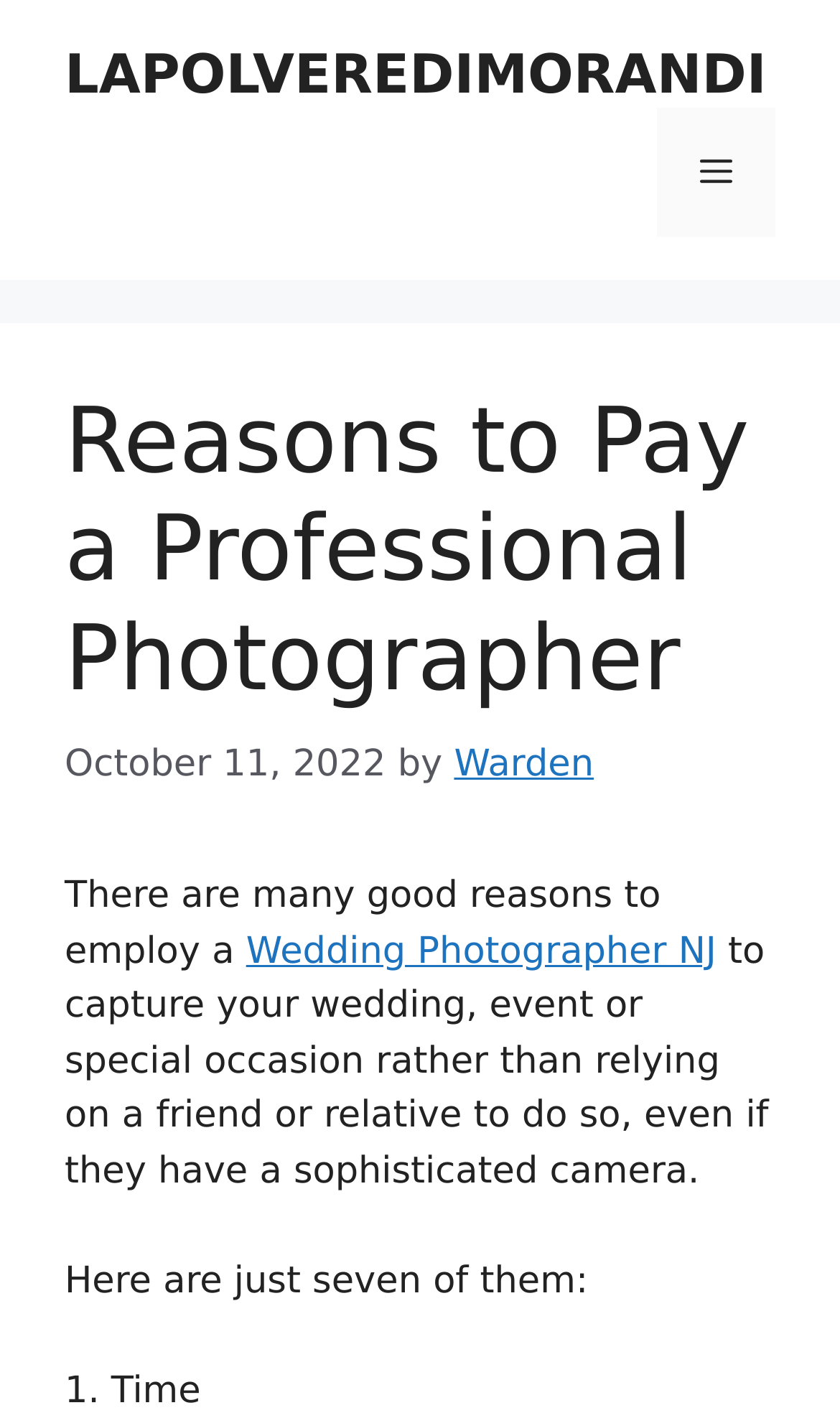What is the date of the article?
We need a detailed and meticulous answer to the question.

I found the date of the article by looking at the time element in the header section, which contains the static text 'October 11, 2022'.